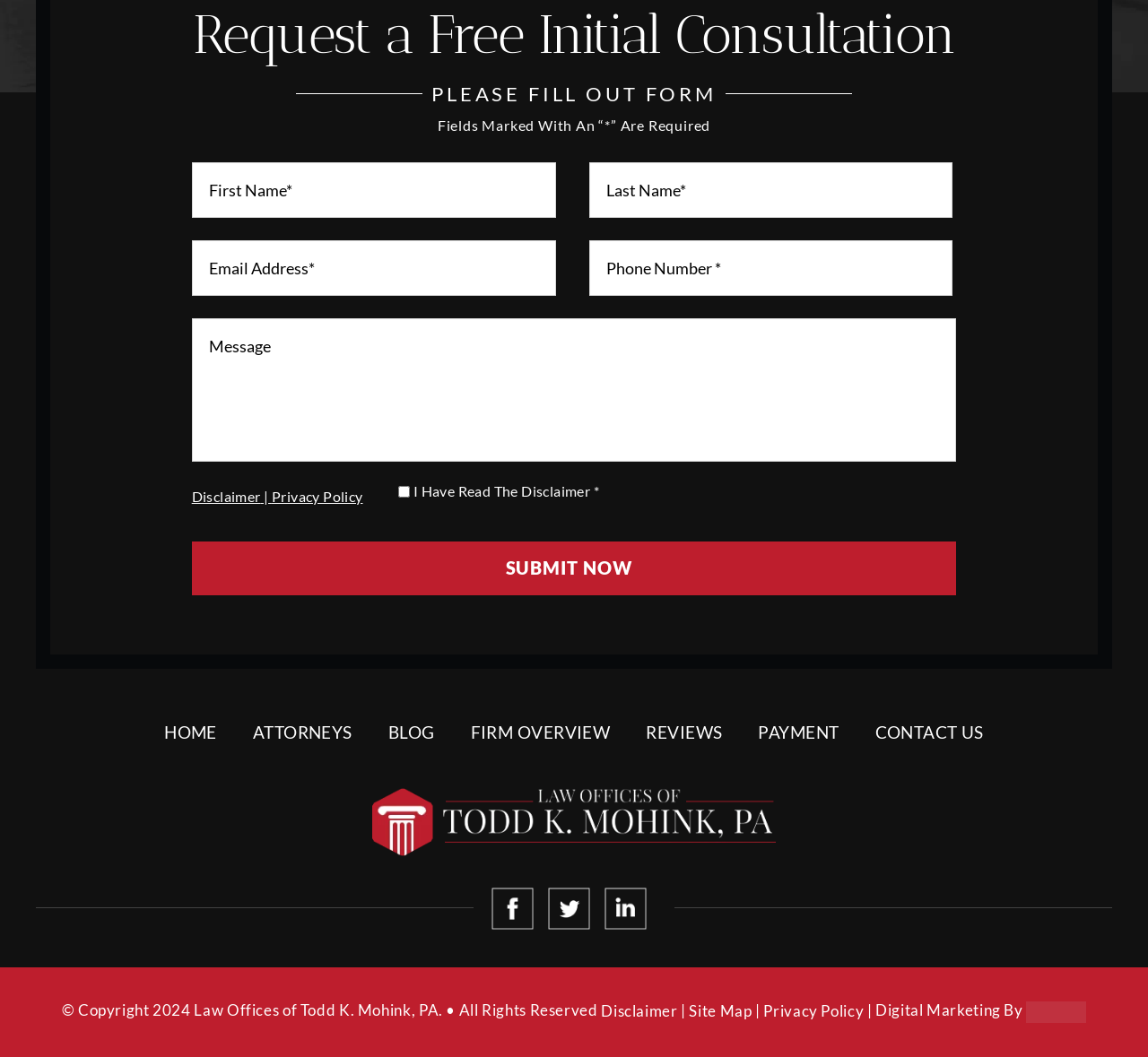Determine the bounding box coordinates for the area that needs to be clicked to fulfill this task: "Go to the home page". The coordinates must be given as four float numbers between 0 and 1, i.e., [left, top, right, bottom].

[0.143, 0.685, 0.189, 0.702]